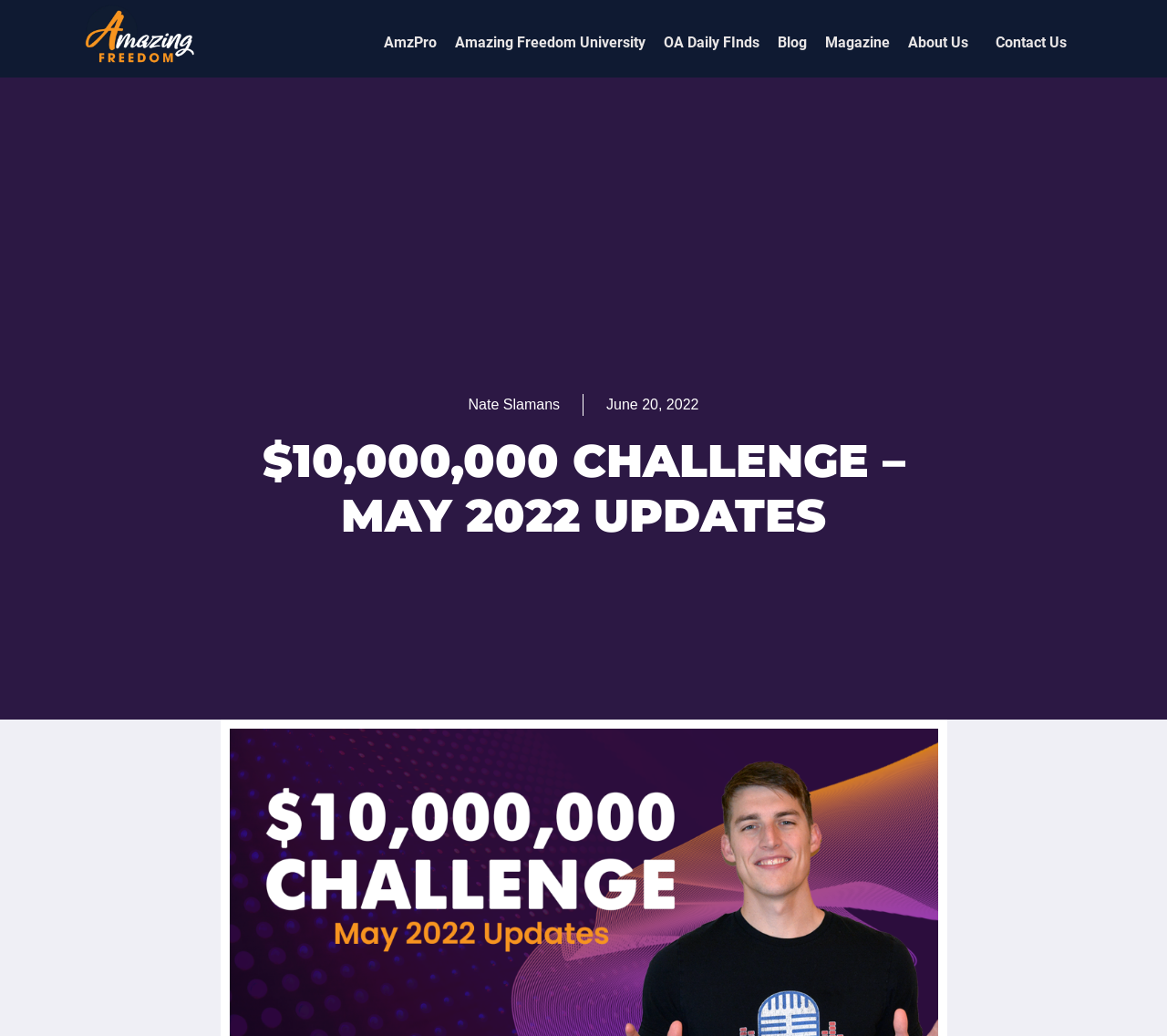Predict the bounding box for the UI component with the following description: "Nate Slamans".

[0.401, 0.38, 0.48, 0.401]